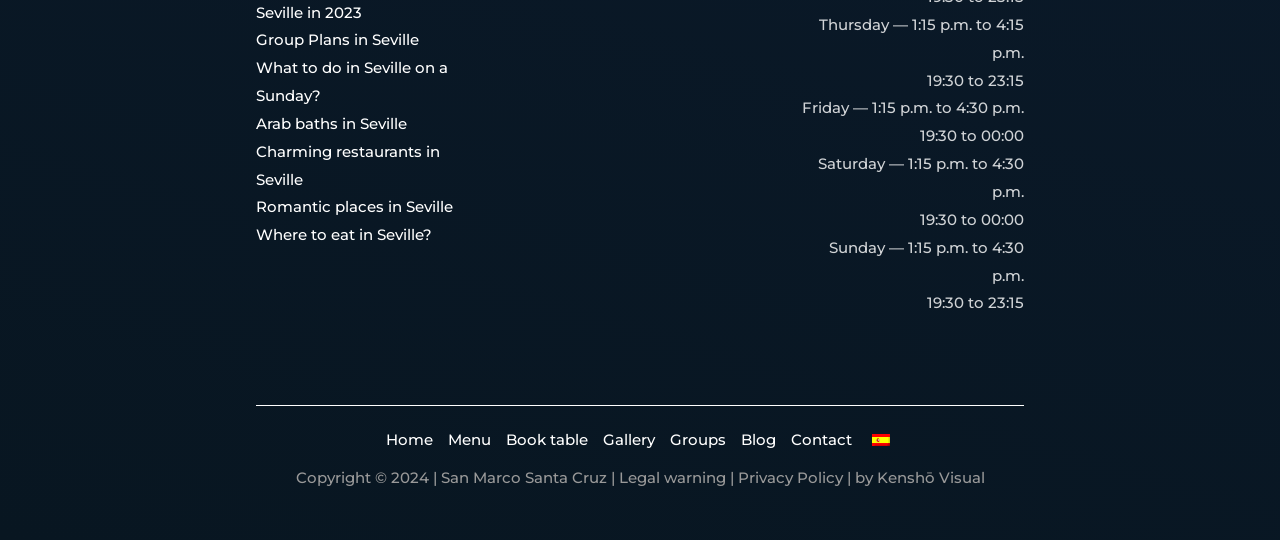Please determine the bounding box coordinates of the element's region to click for the following instruction: "Go to 'Home'".

[0.301, 0.789, 0.344, 0.841]